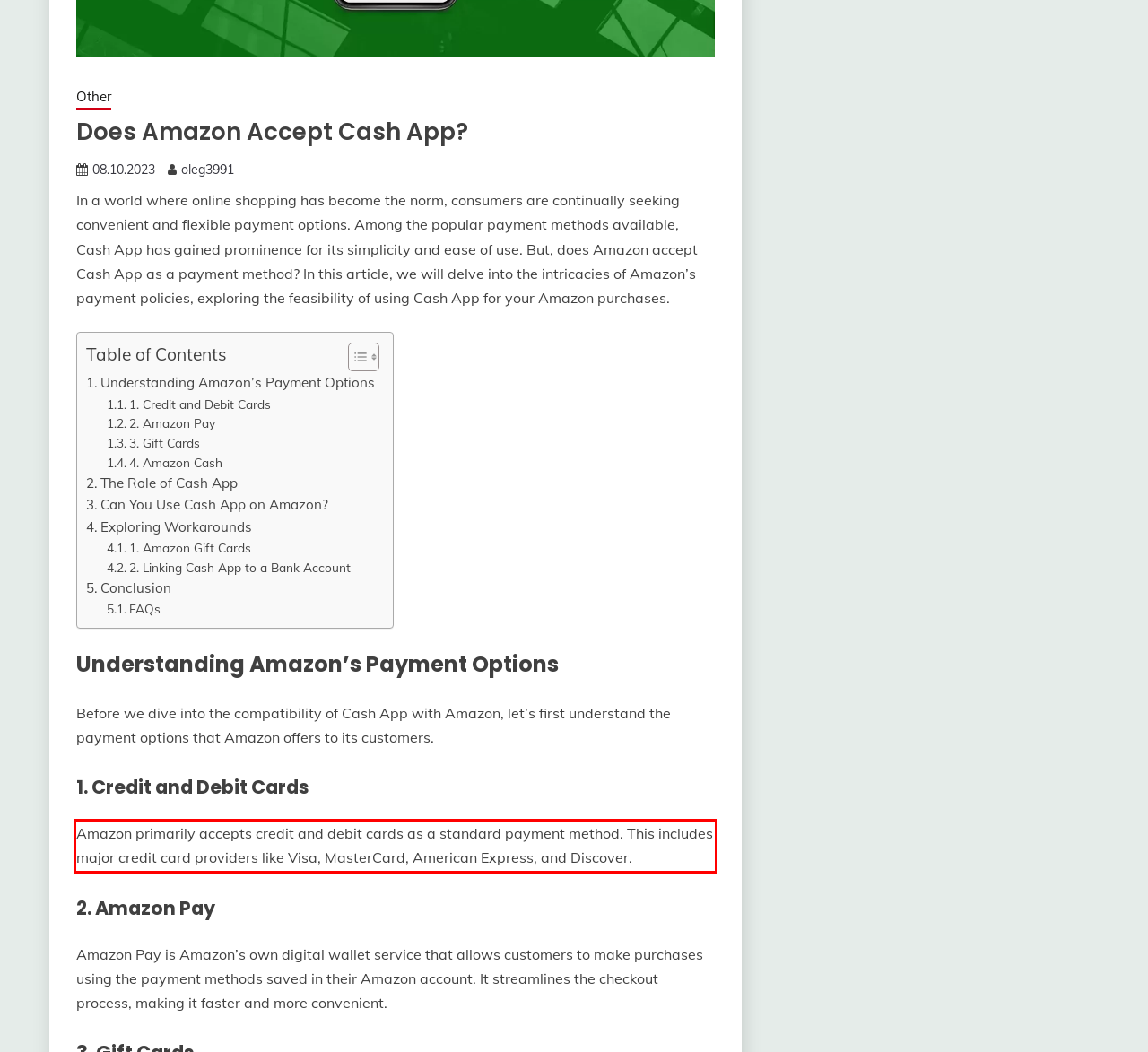With the provided screenshot of a webpage, locate the red bounding box and perform OCR to extract the text content inside it.

Amazon primarily accepts credit and debit cards as a standard payment method. This includes major credit card providers like Visa, MasterCard, American Express, and Discover.